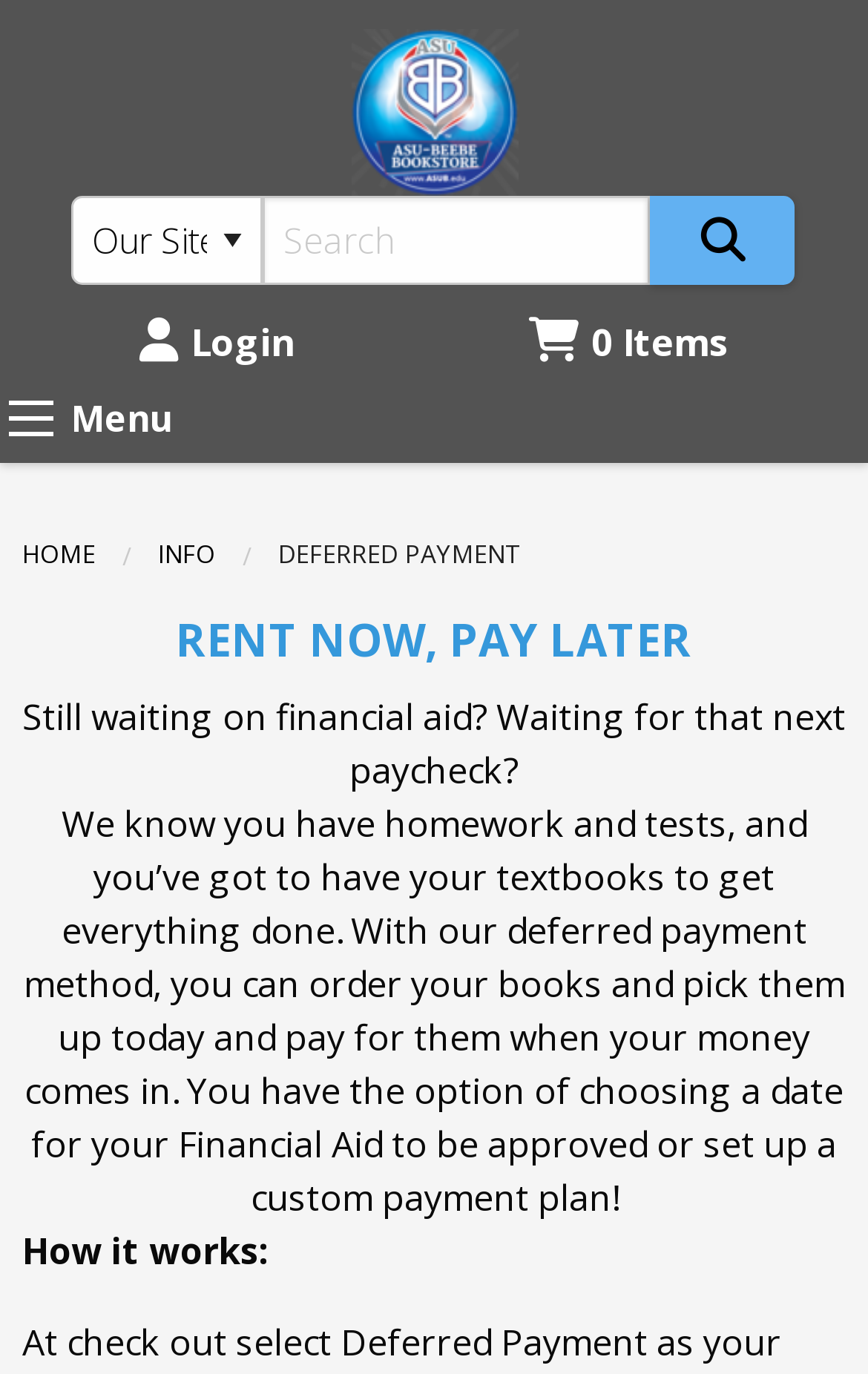What is the main heading of the webpage section?
Analyze the image and provide a thorough answer to the question.

The heading 'RENT NOW, PAY LATER' is the main heading of the webpage section, which is prominent and stands out.